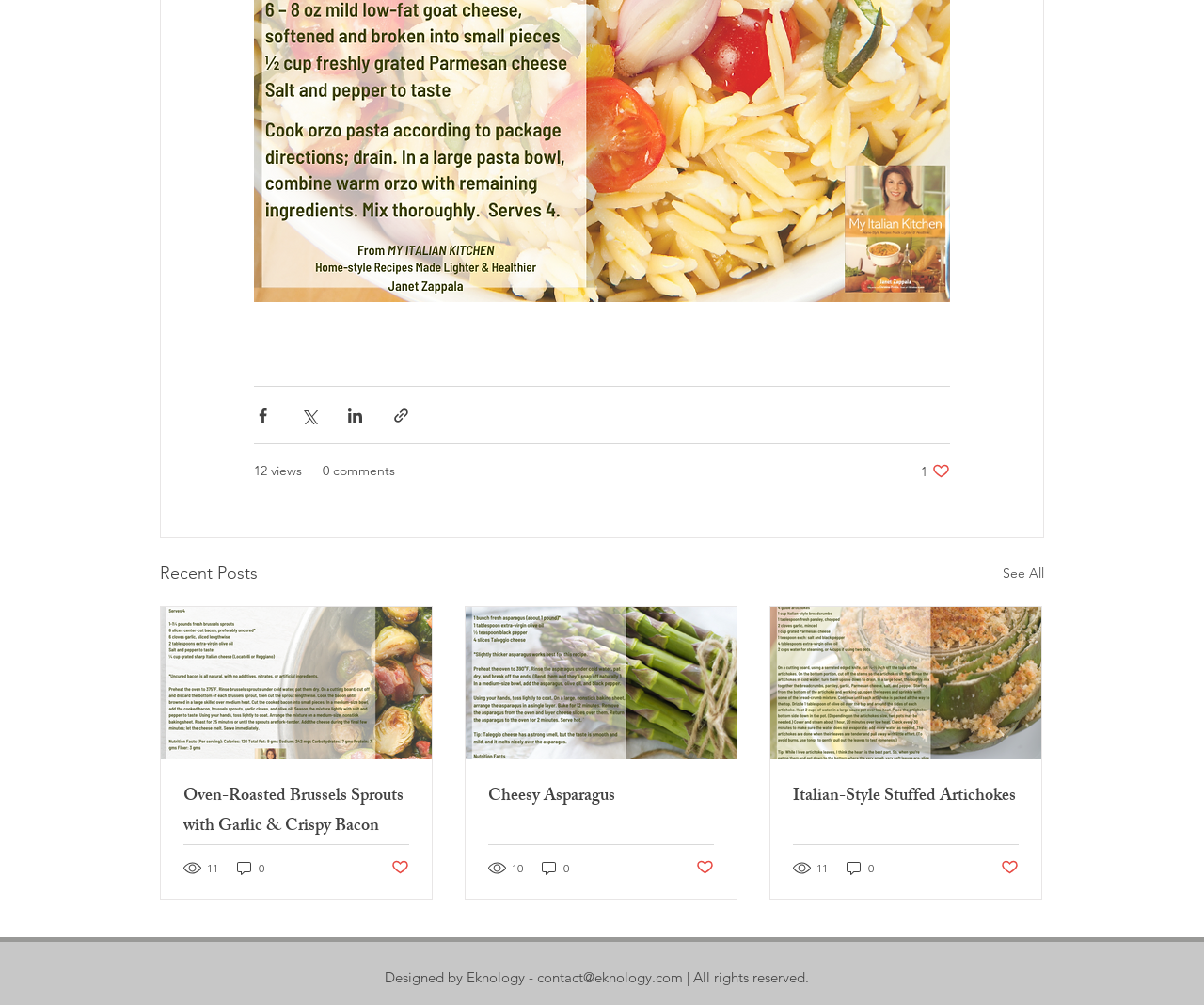Predict the bounding box coordinates for the UI element described as: "parent_node: Italian-Style Stuffed Artichokes". The coordinates should be four float numbers between 0 and 1, presented as [left, top, right, bottom].

[0.64, 0.604, 0.865, 0.756]